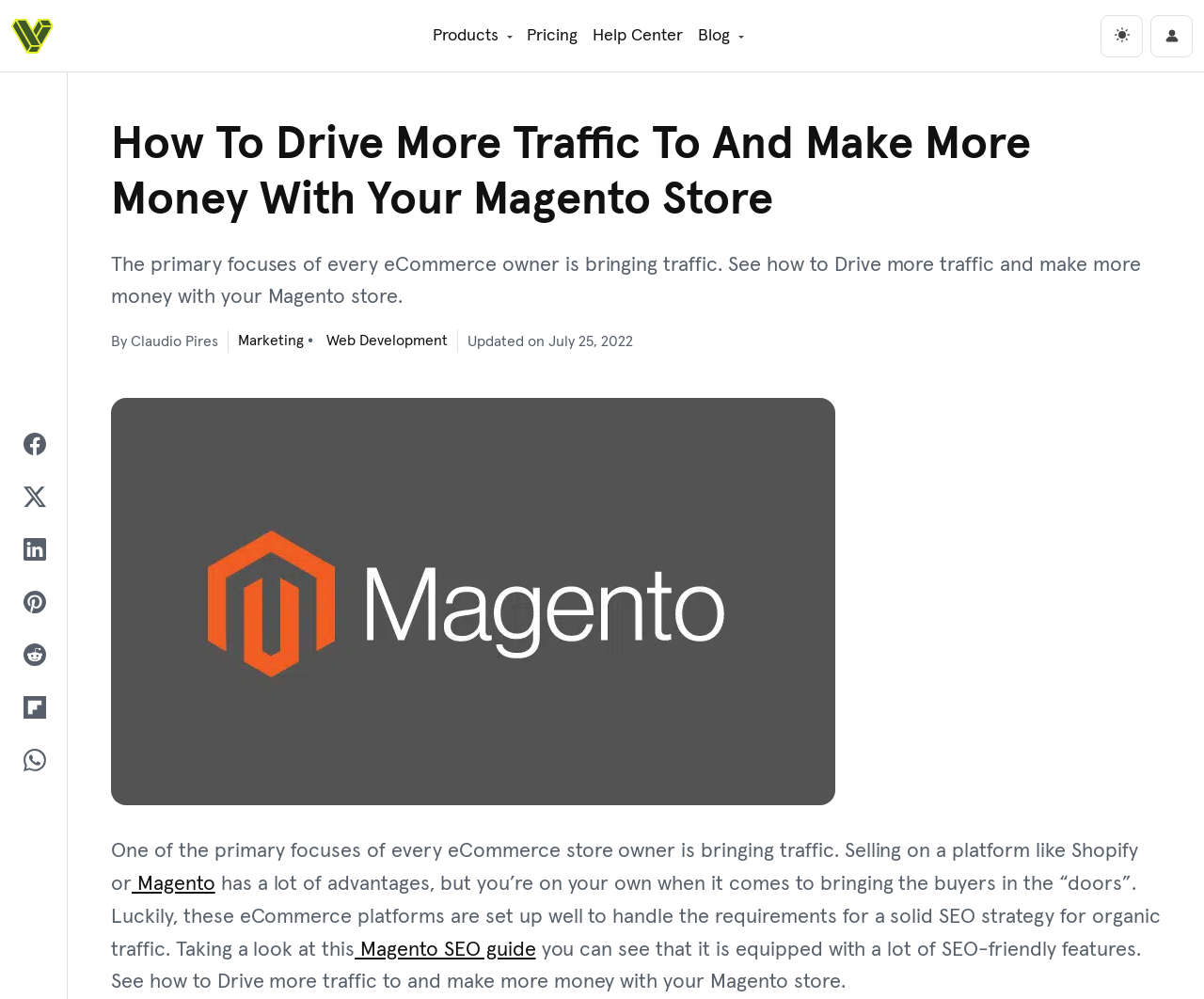Given the description: "Web Development", determine the bounding box coordinates of the UI element. The coordinates should be formatted as four float numbers between 0 and 1, [left, top, right, bottom].

[0.263, 0.333, 0.372, 0.349]